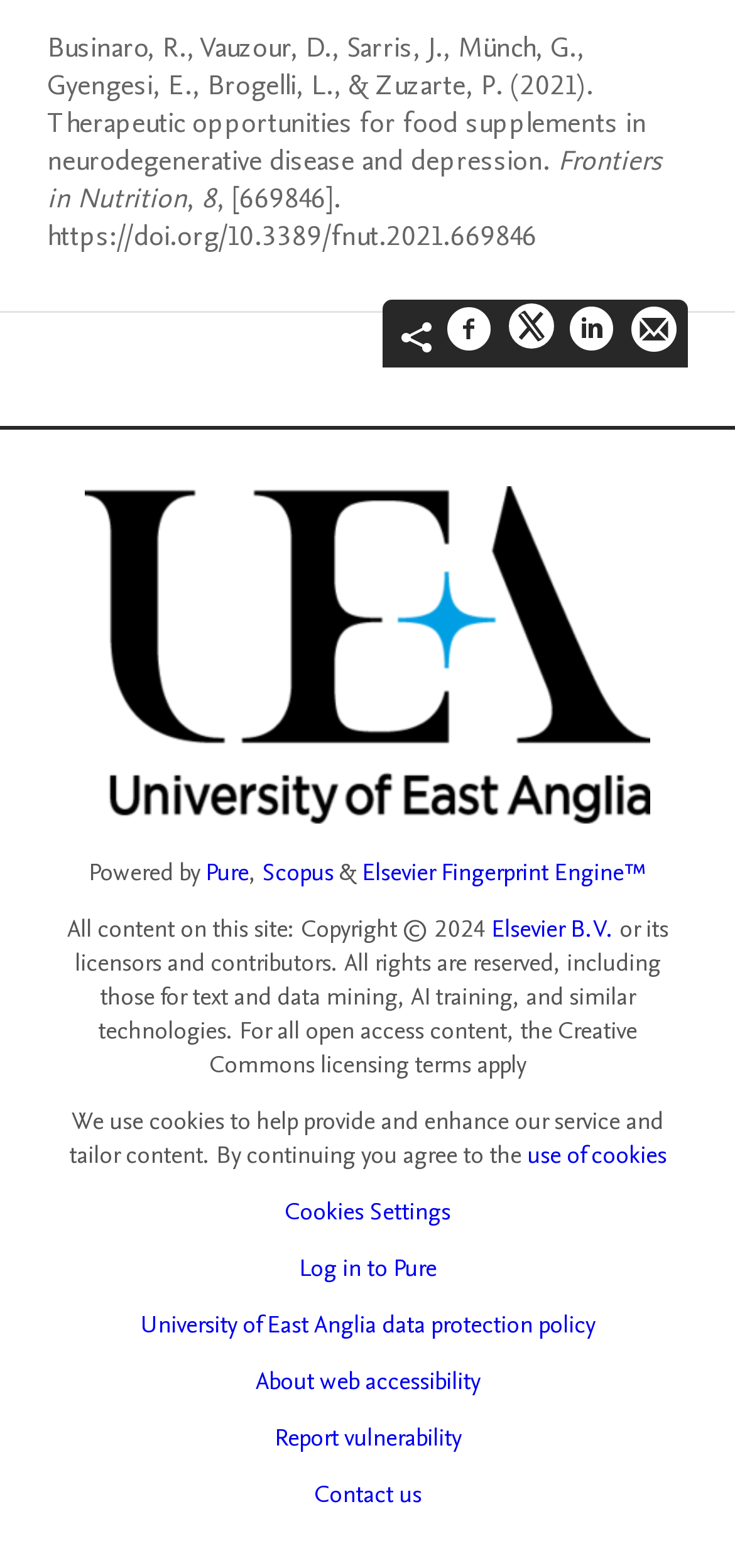Answer the question briefly using a single word or phrase: 
What is the logo of the university?

University of East Anglia Logo